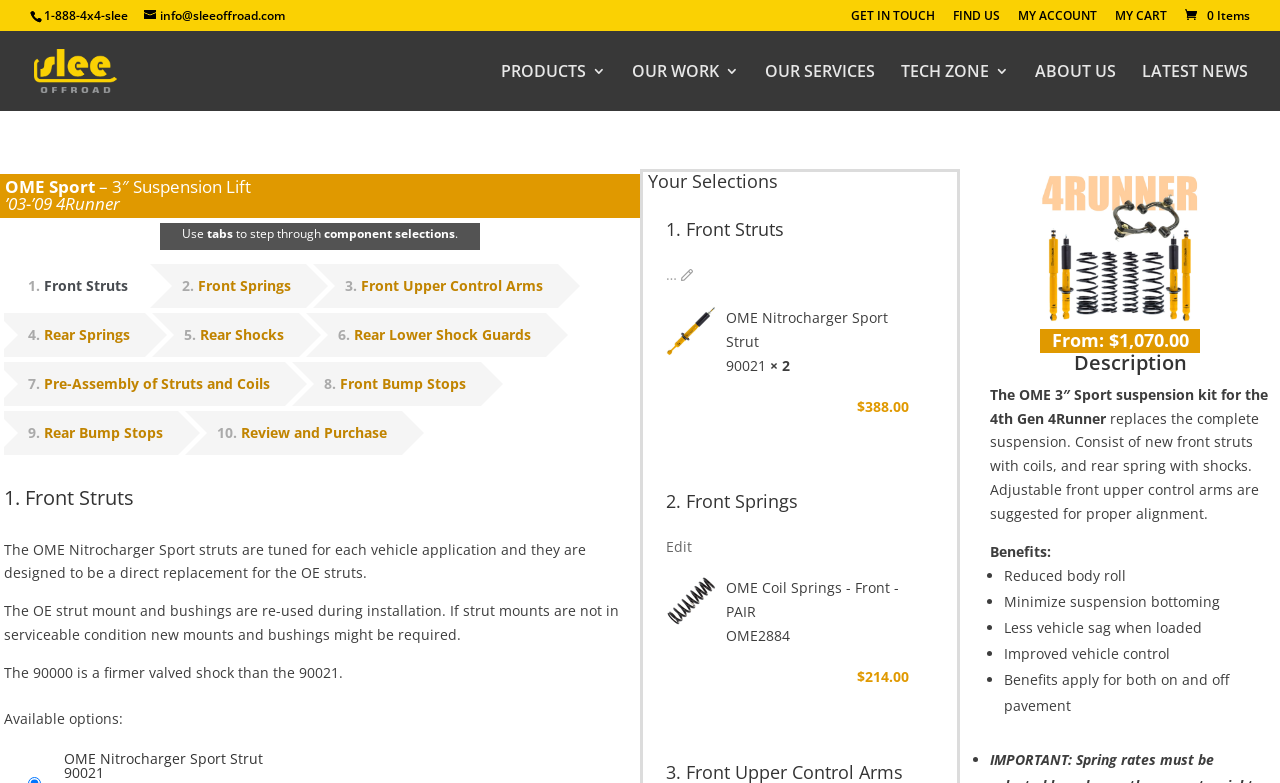Specify the bounding box coordinates of the region I need to click to perform the following instruction: "Click on 'Front Struts'". The coordinates must be four float numbers in the range of 0 to 1, i.e., [left, top, right, bottom].

[0.034, 0.342, 0.1, 0.386]